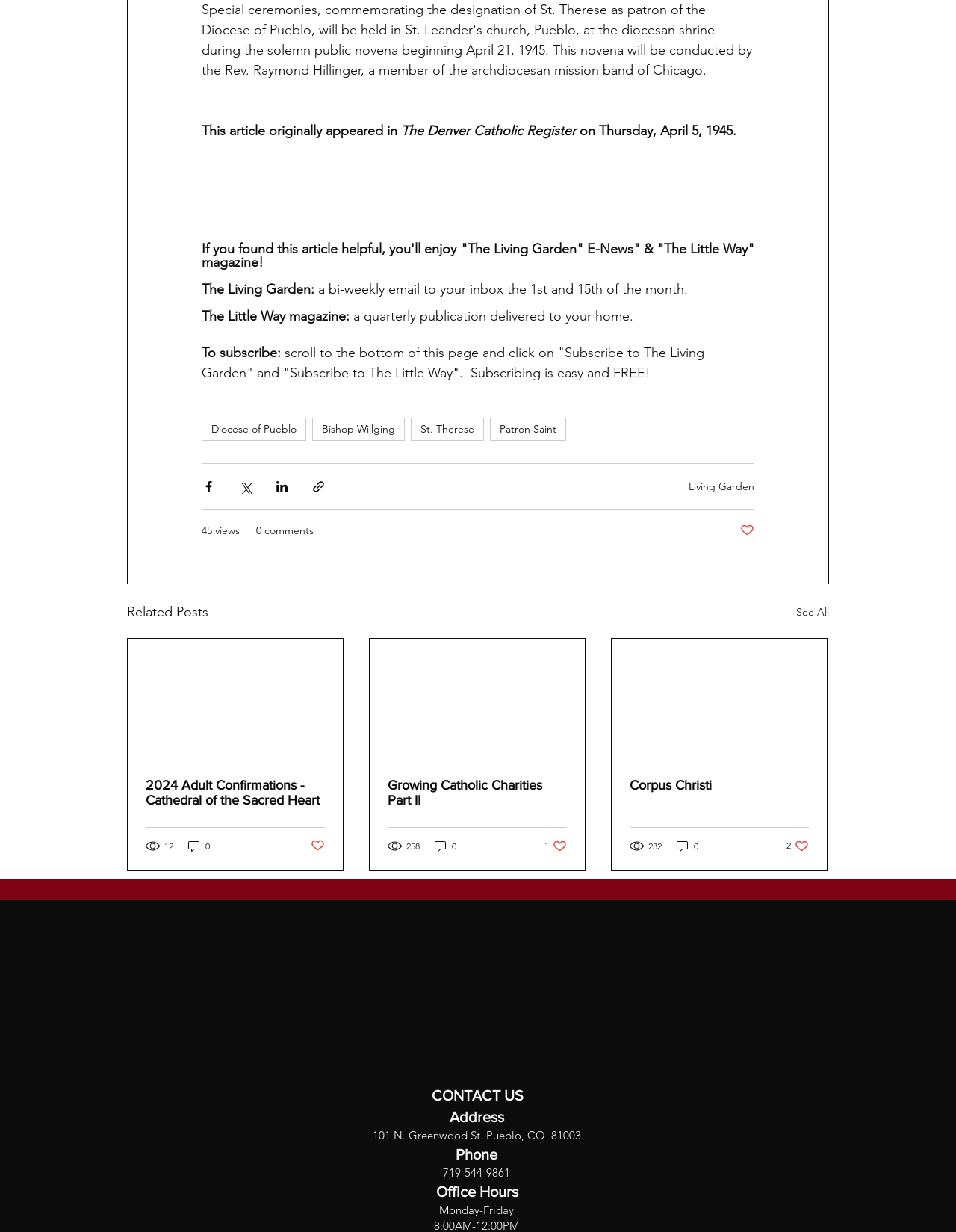Please answer the following question using a single word or phrase: 
What is the name of the bishop mentioned in the article?

Bishop Willging